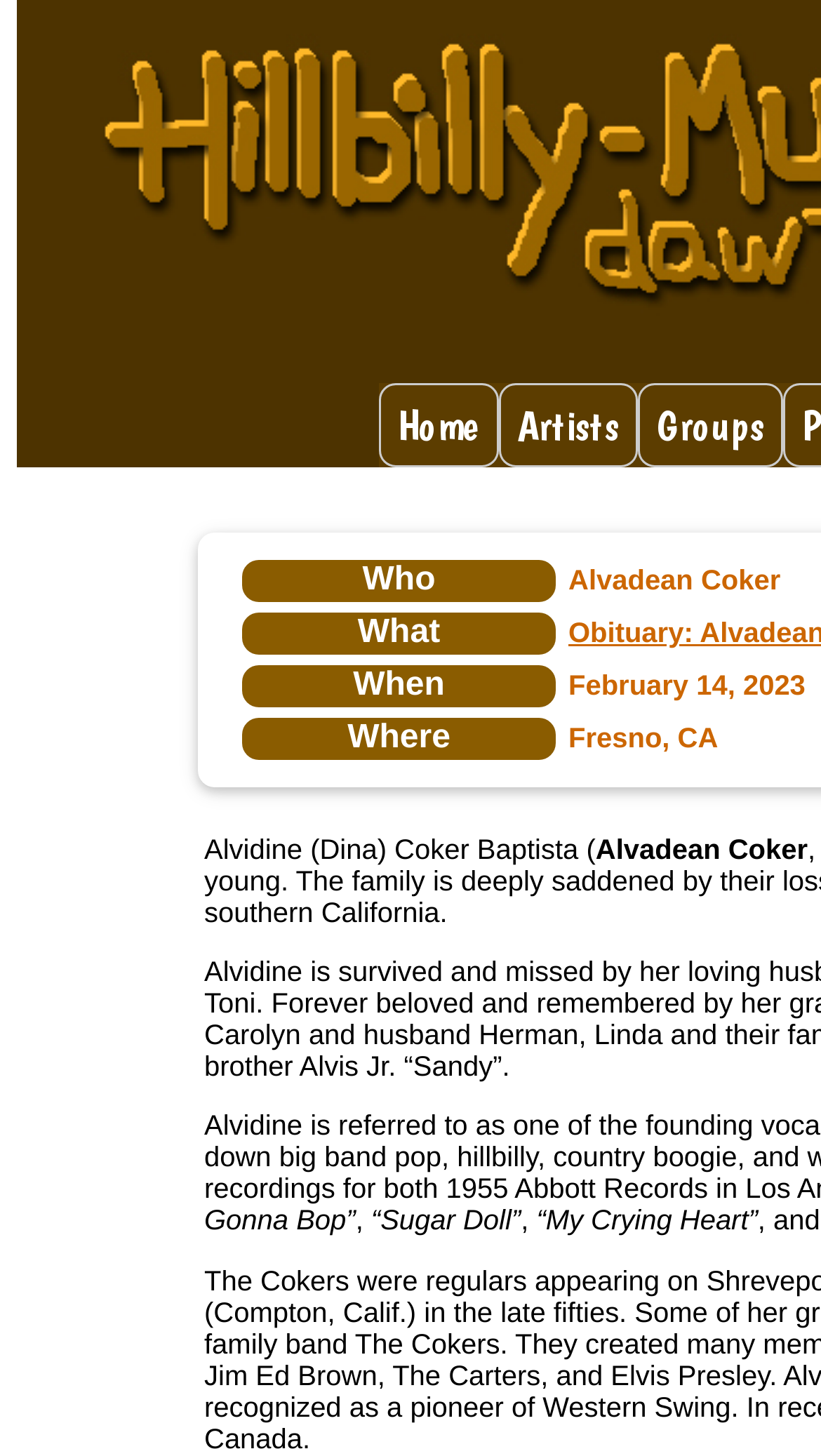Please provide a comprehensive response to the question based on the details in the image: How many navigation buttons are there?

By looking at the top navigation bar, I can see three buttons: 'Home', 'Artists', and 'Groups'.